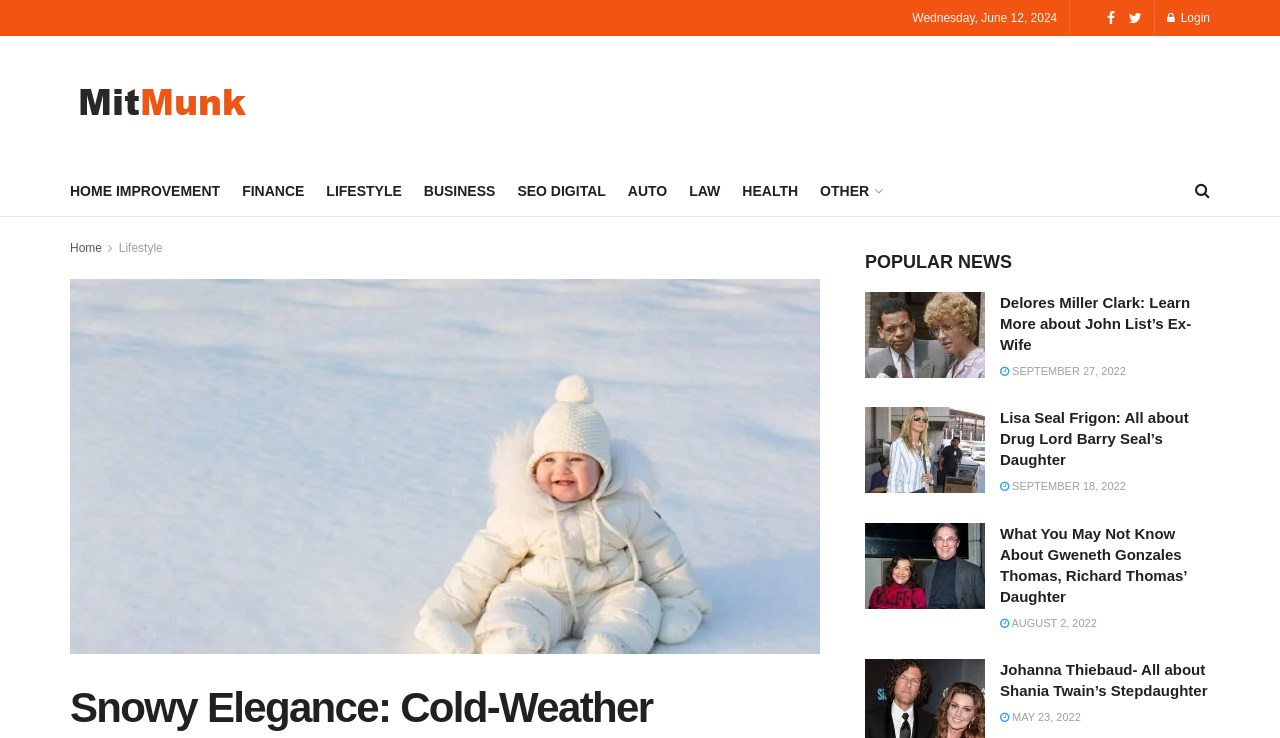Using the information in the image, give a detailed answer to the following question: What is the title of the article with the image of Delores Miller Clark?

I found the article with the image of Delores Miller Clark by looking at the article elements, and I saw that the heading of the article is 'Delores Miller Clark: Learn More about John List’s Ex-Wife'.